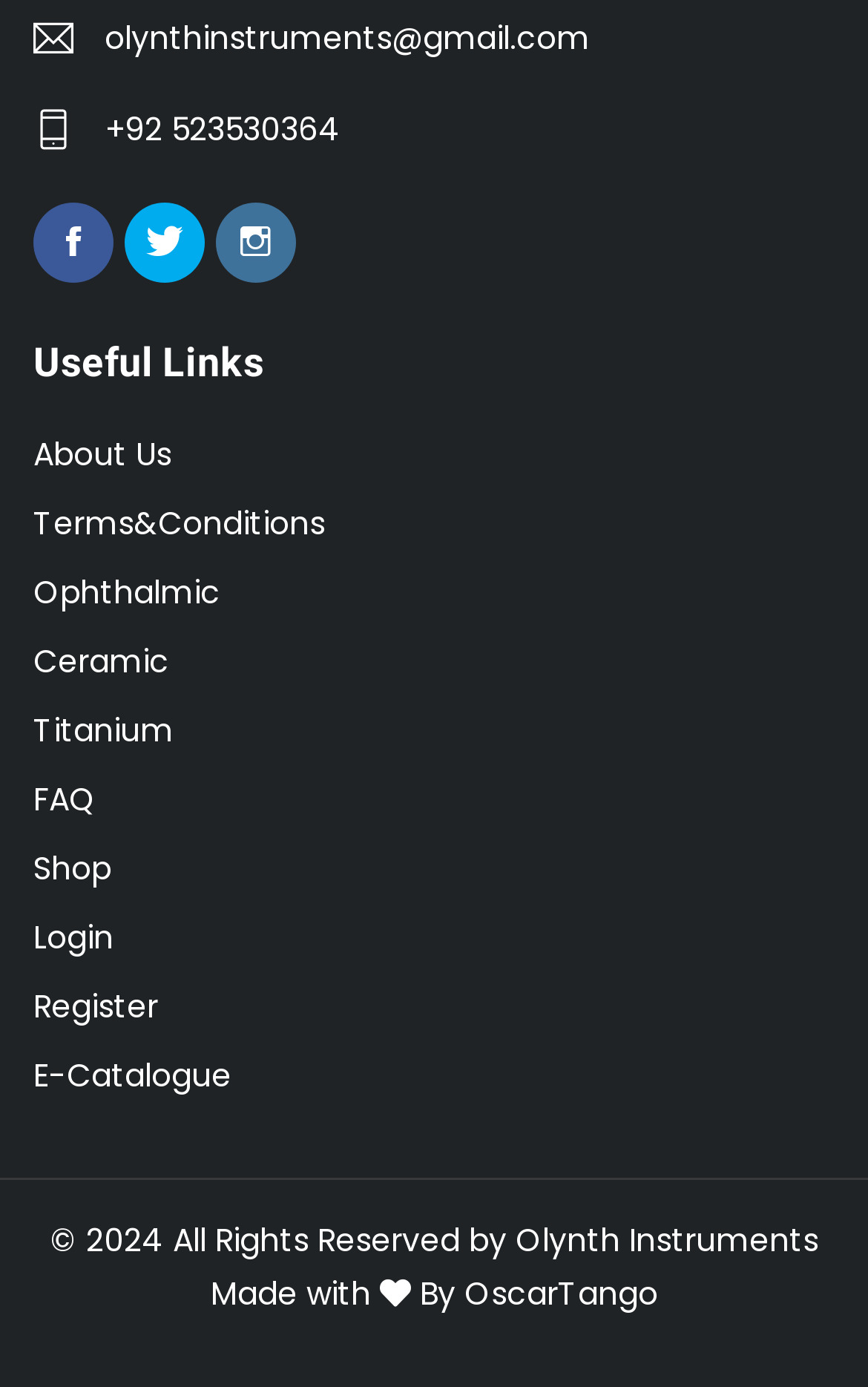Please identify the bounding box coordinates of the area that needs to be clicked to fulfill the following instruction: "Login to the website."

[0.038, 0.659, 0.131, 0.691]